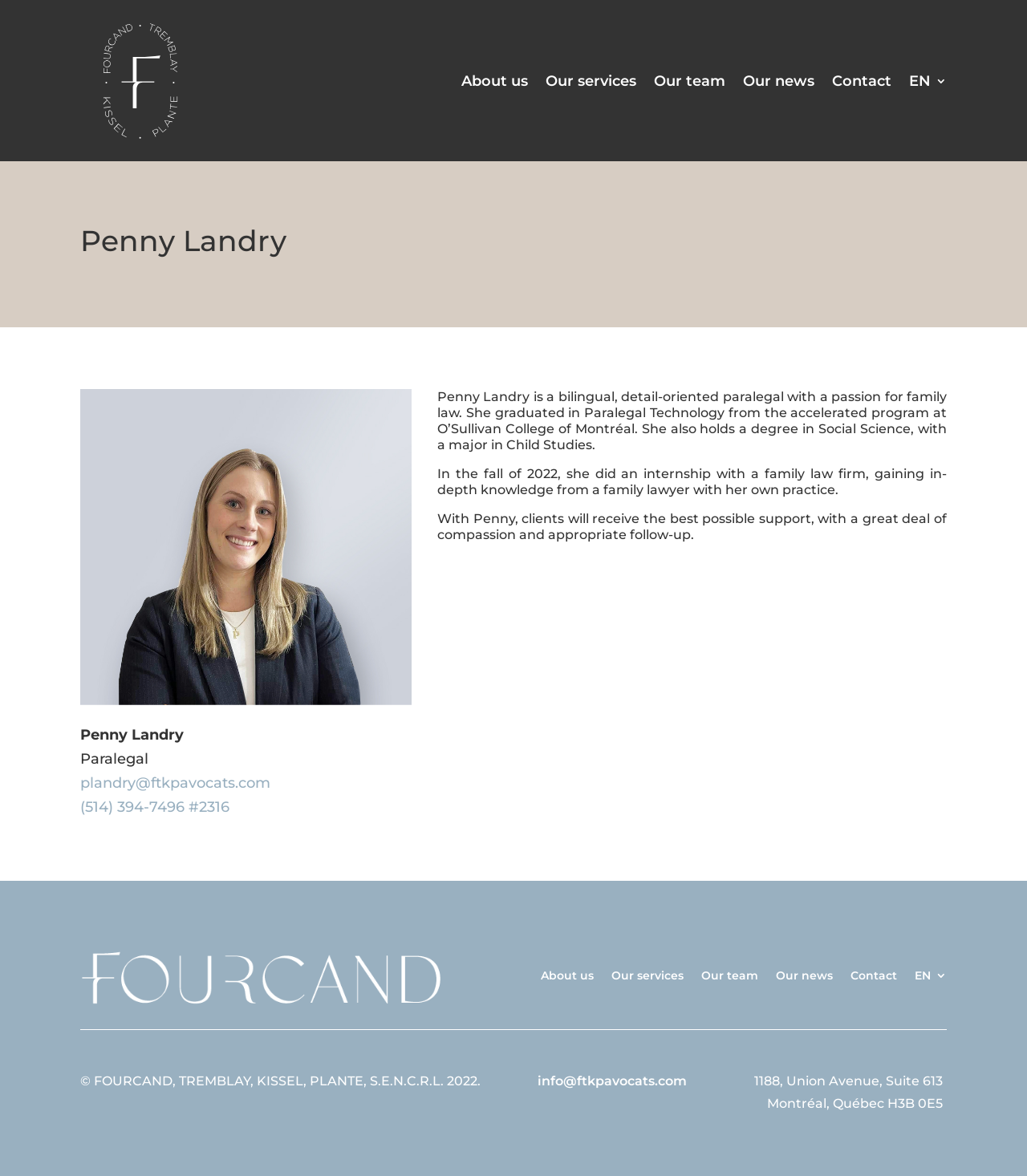Using the information in the image, could you please answer the following question in detail:
What is the name of the law firm mentioned on the webpage?

The name of the law firm is mentioned in the StaticText element with bounding box coordinates [0.078, 0.913, 0.468, 0.926].